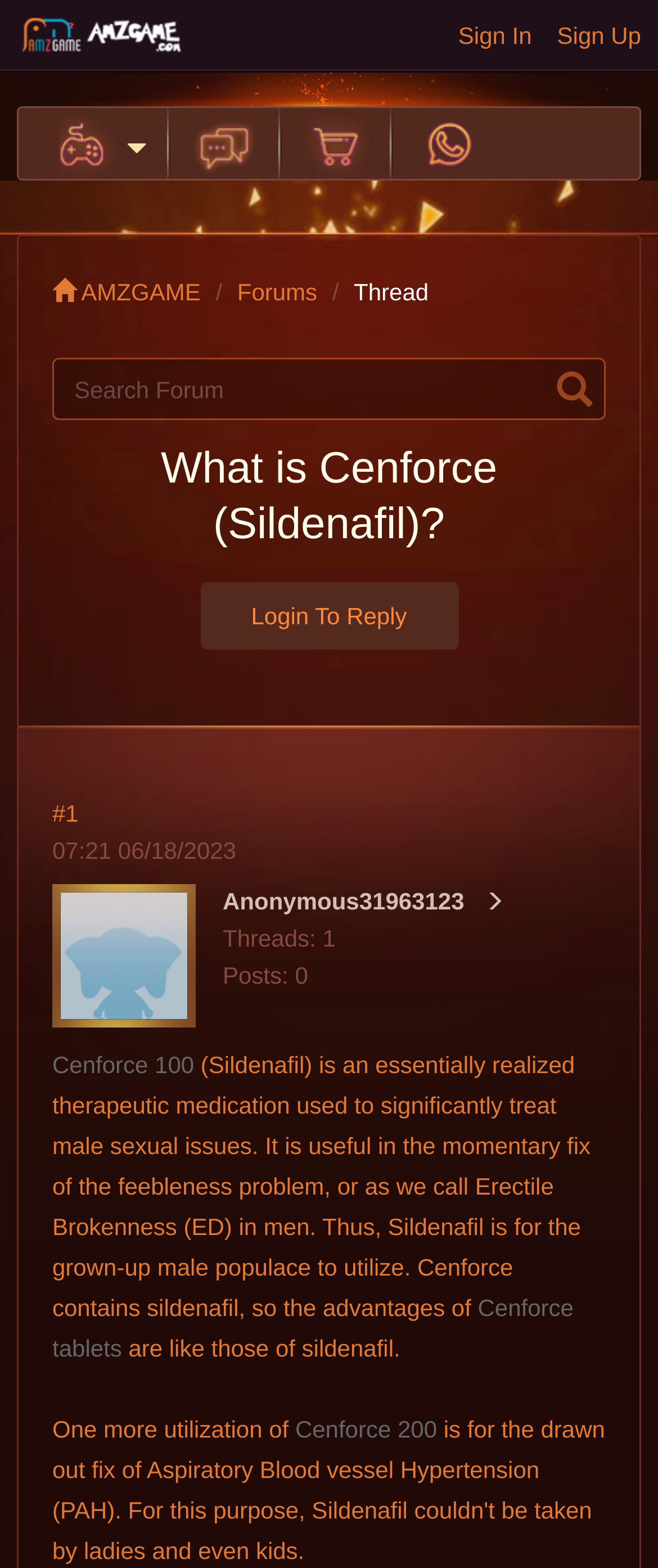Could you please study the image and provide a detailed answer to the question:
How many posts does the user 'Anonymous31963123' have?

According to the user information displayed, 'Anonymous31963123' has 1 thread and 0 posts, indicating that they have started one conversation but have not made any additional posts.